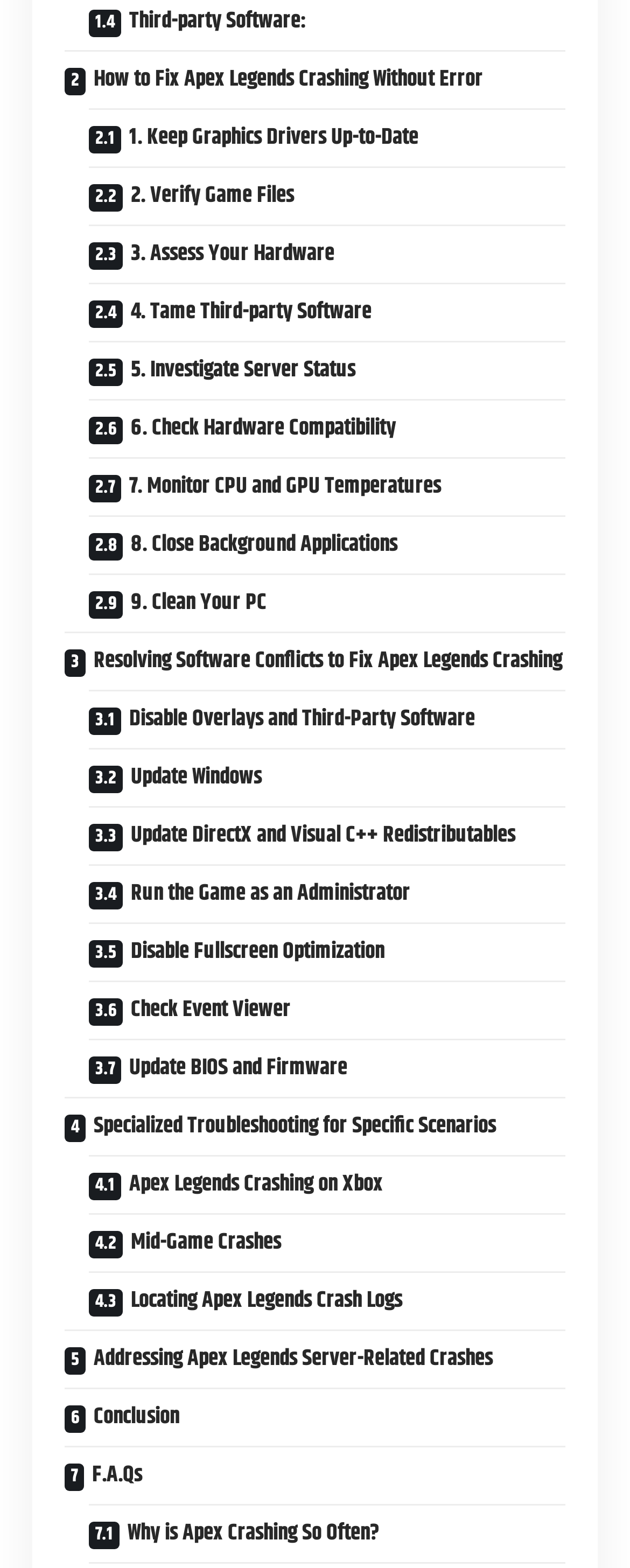Pinpoint the bounding box coordinates of the clickable element needed to complete the instruction: "Read 'F.A.Qs'". The coordinates should be provided as four float numbers between 0 and 1: [left, top, right, bottom].

[0.103, 0.922, 0.897, 0.959]